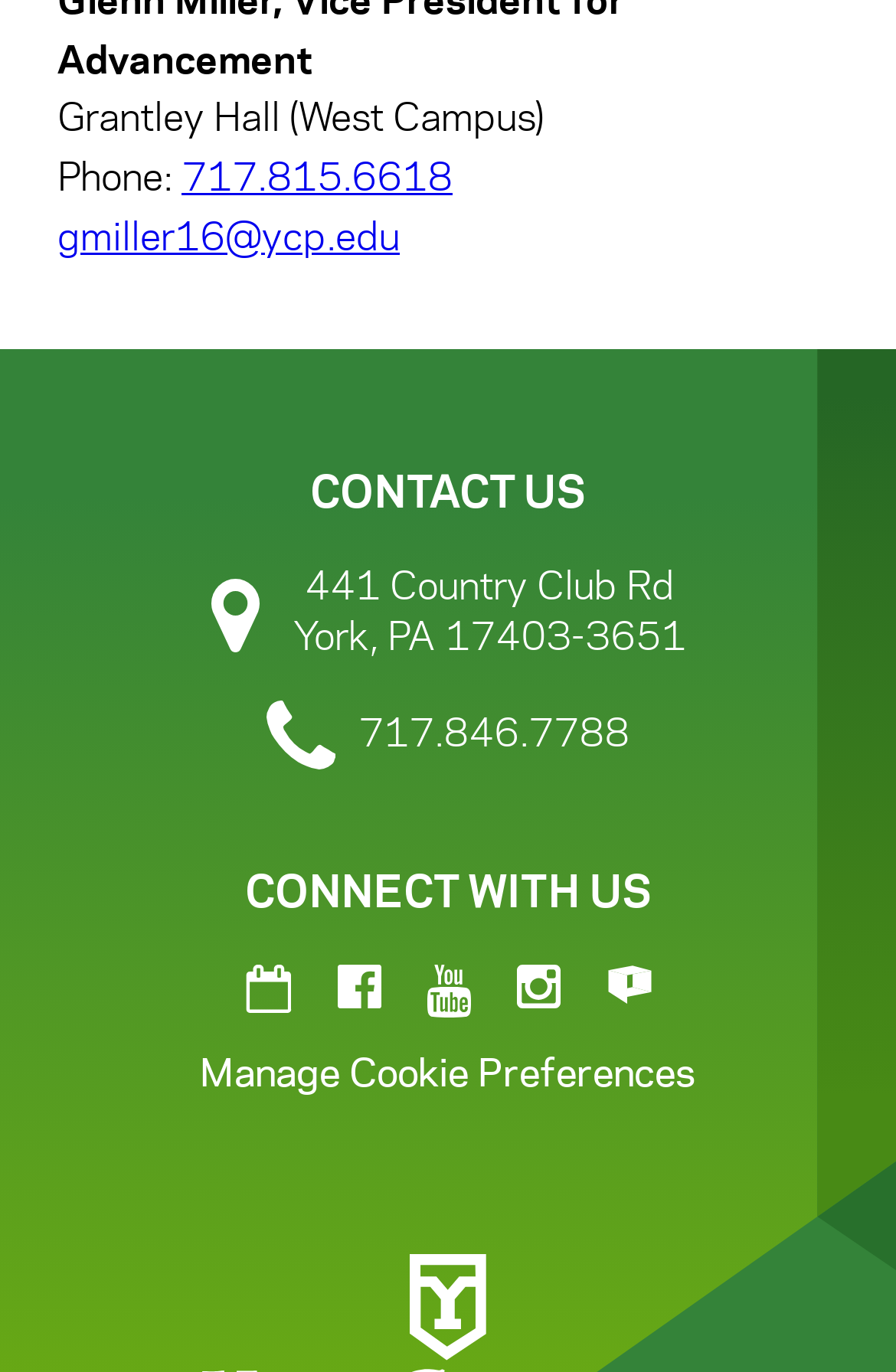Identify the bounding box coordinates for the UI element described as: "York College Instagram". The coordinates should be provided as four floats between 0 and 1: [left, top, right, bottom].

[0.576, 0.703, 0.624, 0.735]